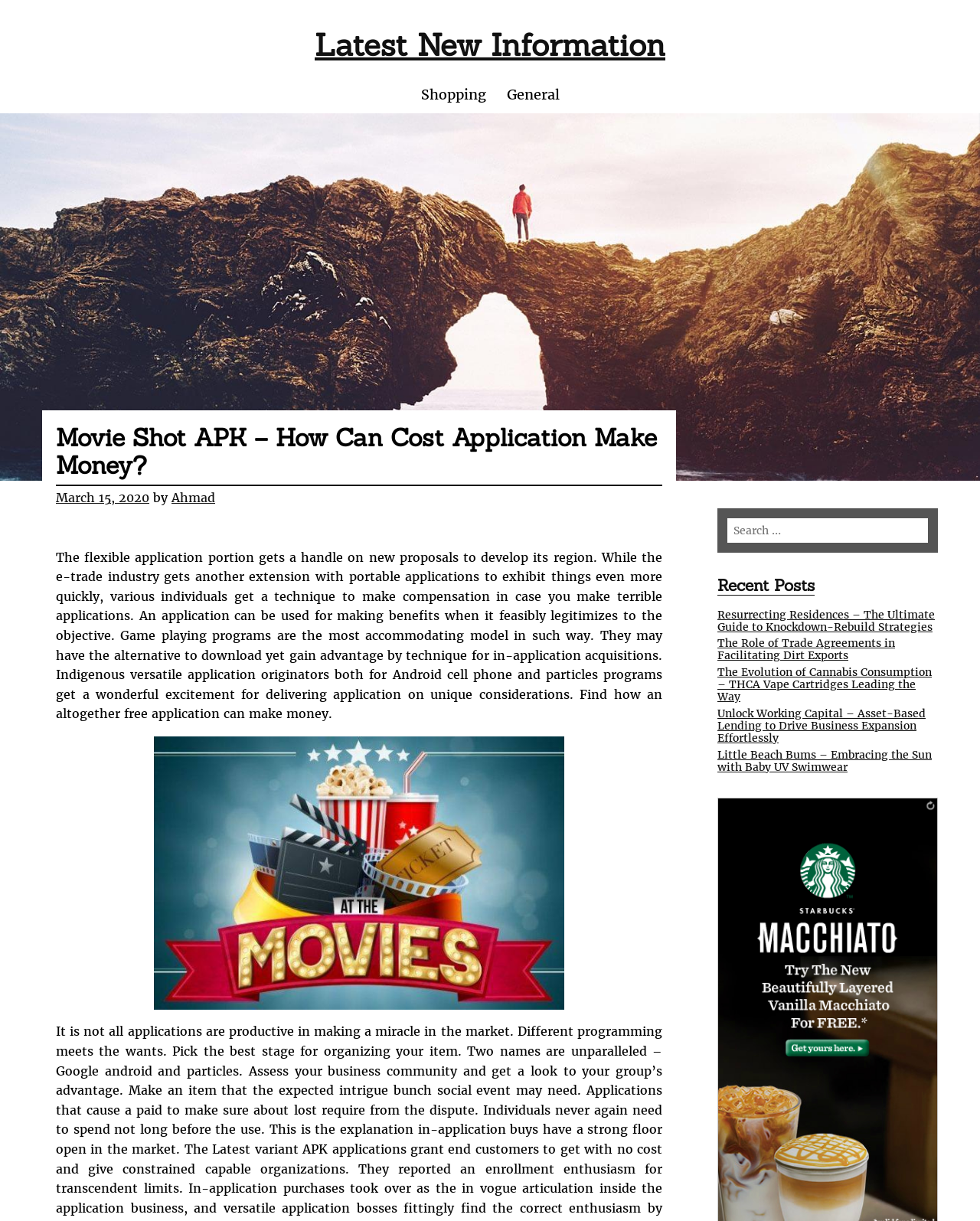What is the author of the post 'Movie Shot APK – How Can Cost Application Make Money?'?
Provide a short answer using one word or a brief phrase based on the image.

Ahmad